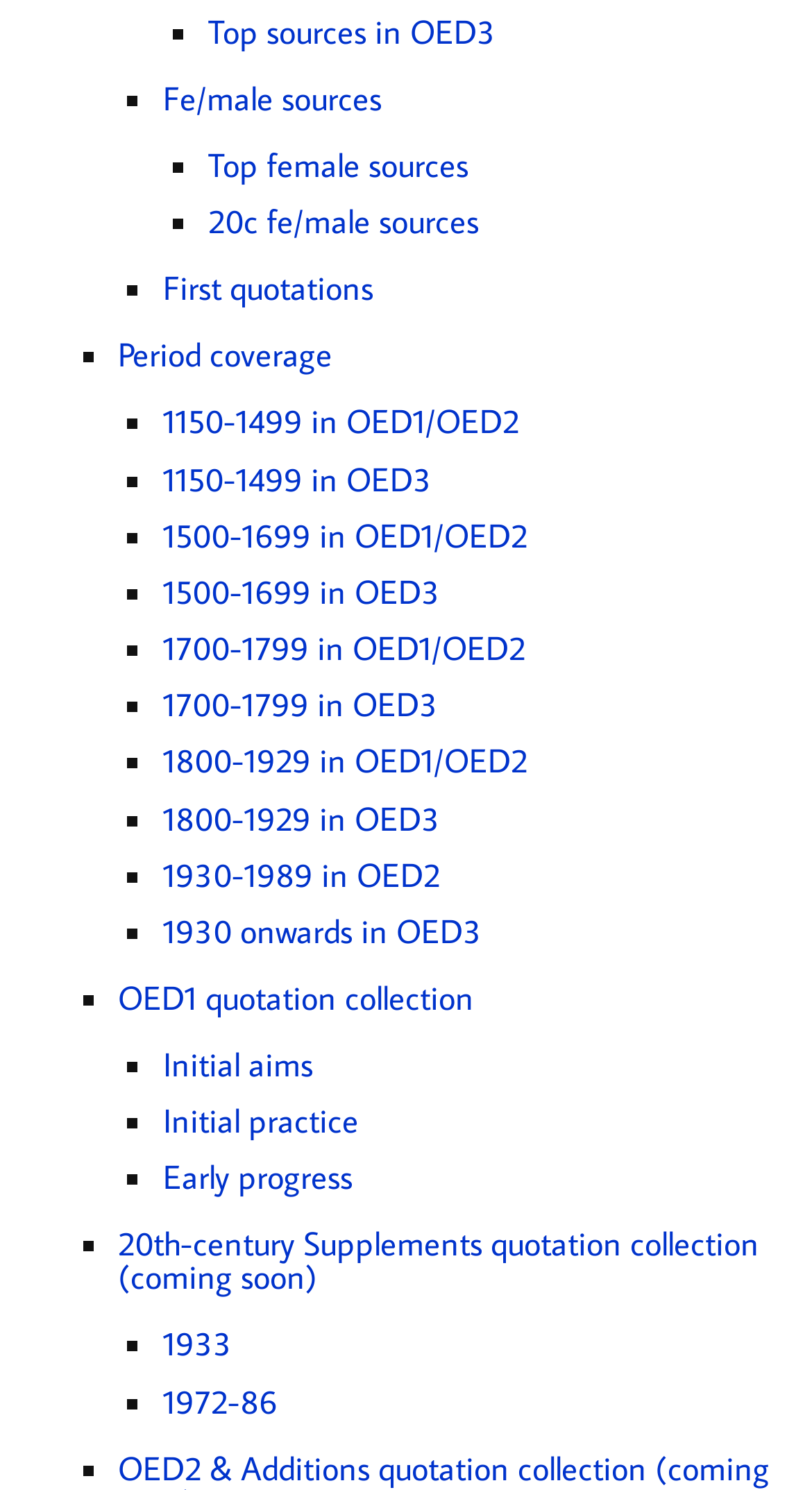Please determine the bounding box coordinates for the element with the description: "In The Media".

None